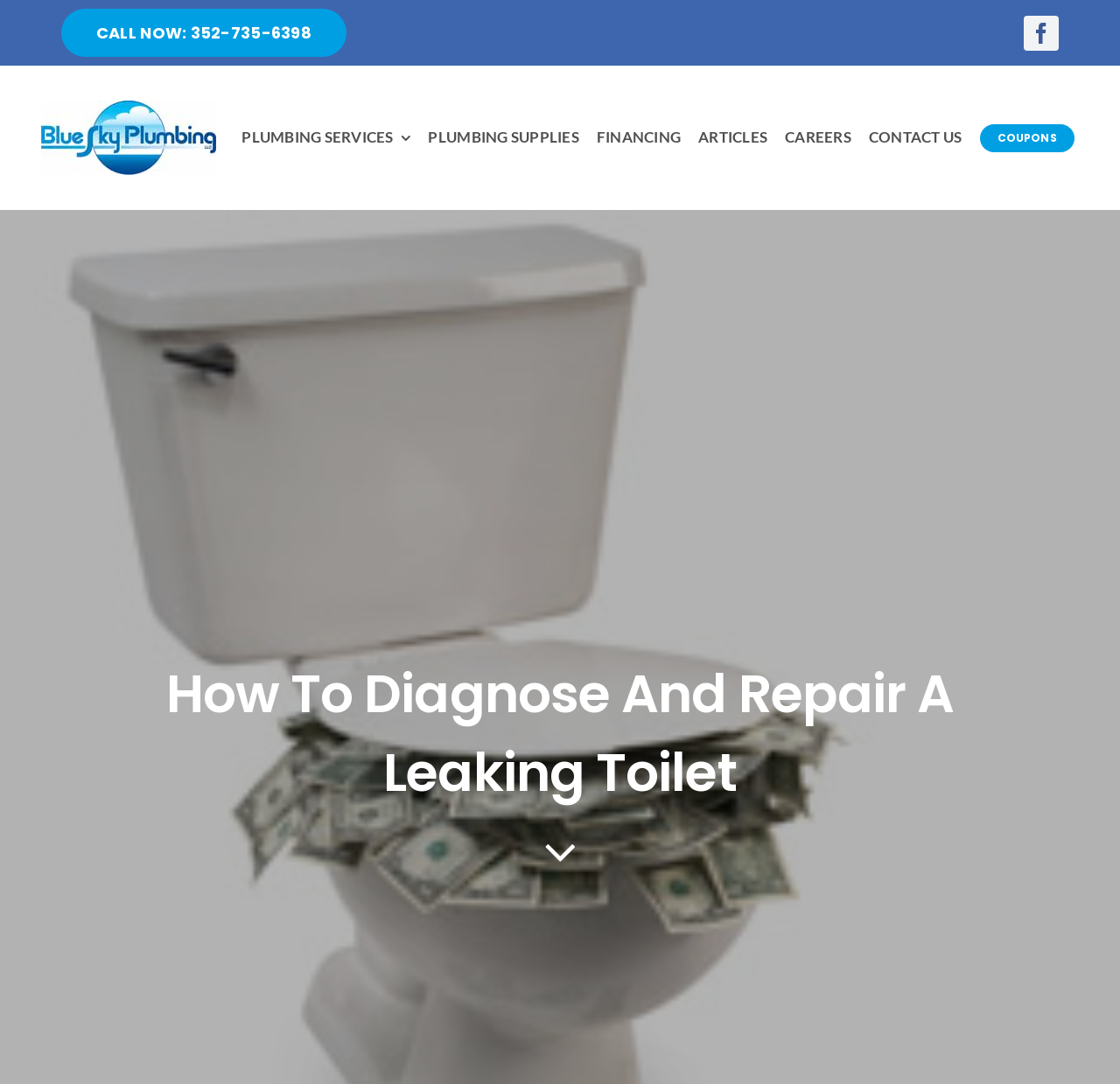Please specify the coordinates of the bounding box for the element that should be clicked to carry out this instruction: "Visit the Facebook page". The coordinates must be four float numbers between 0 and 1, formatted as [left, top, right, bottom].

[0.914, 0.014, 0.945, 0.046]